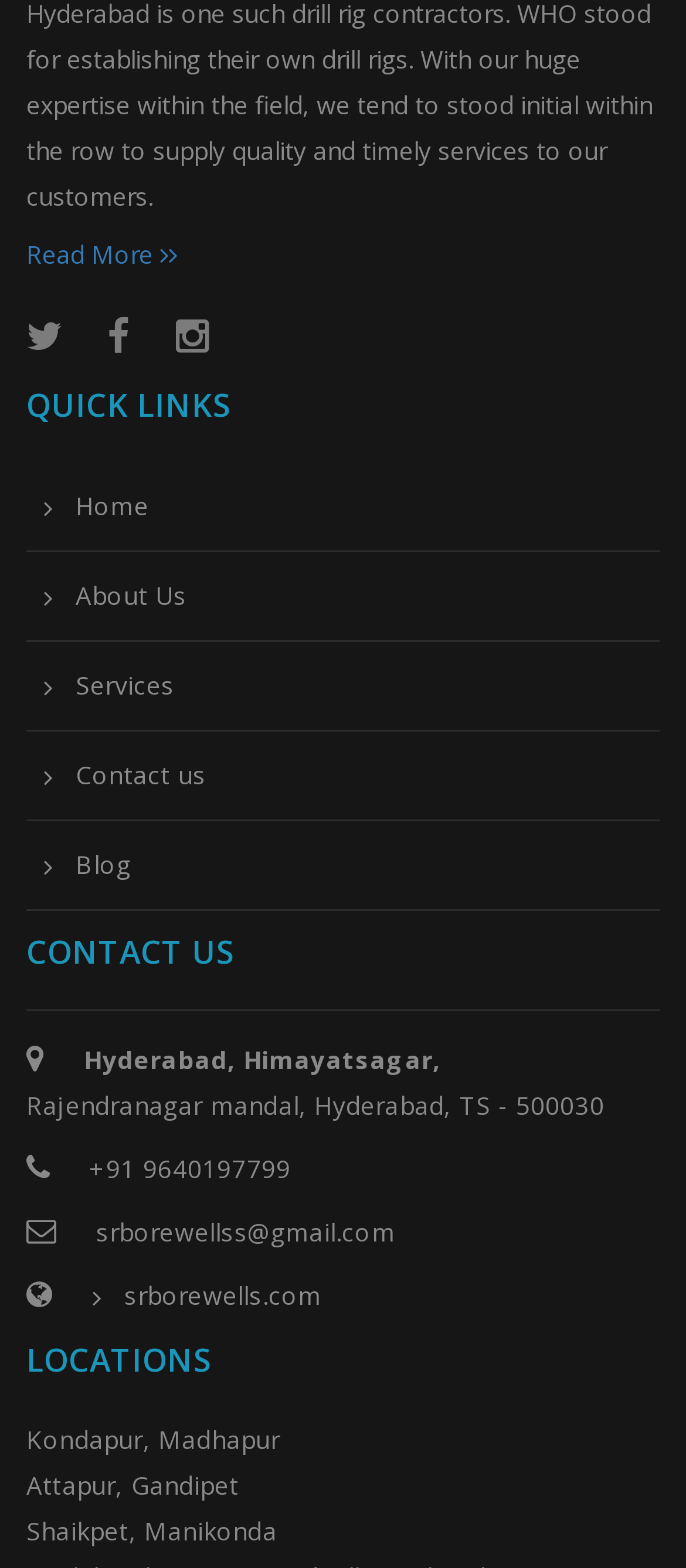Find the bounding box coordinates of the clickable element required to execute the following instruction: "Contact us through email". Provide the coordinates as four float numbers between 0 and 1, i.e., [left, top, right, bottom].

[0.141, 0.775, 0.576, 0.796]